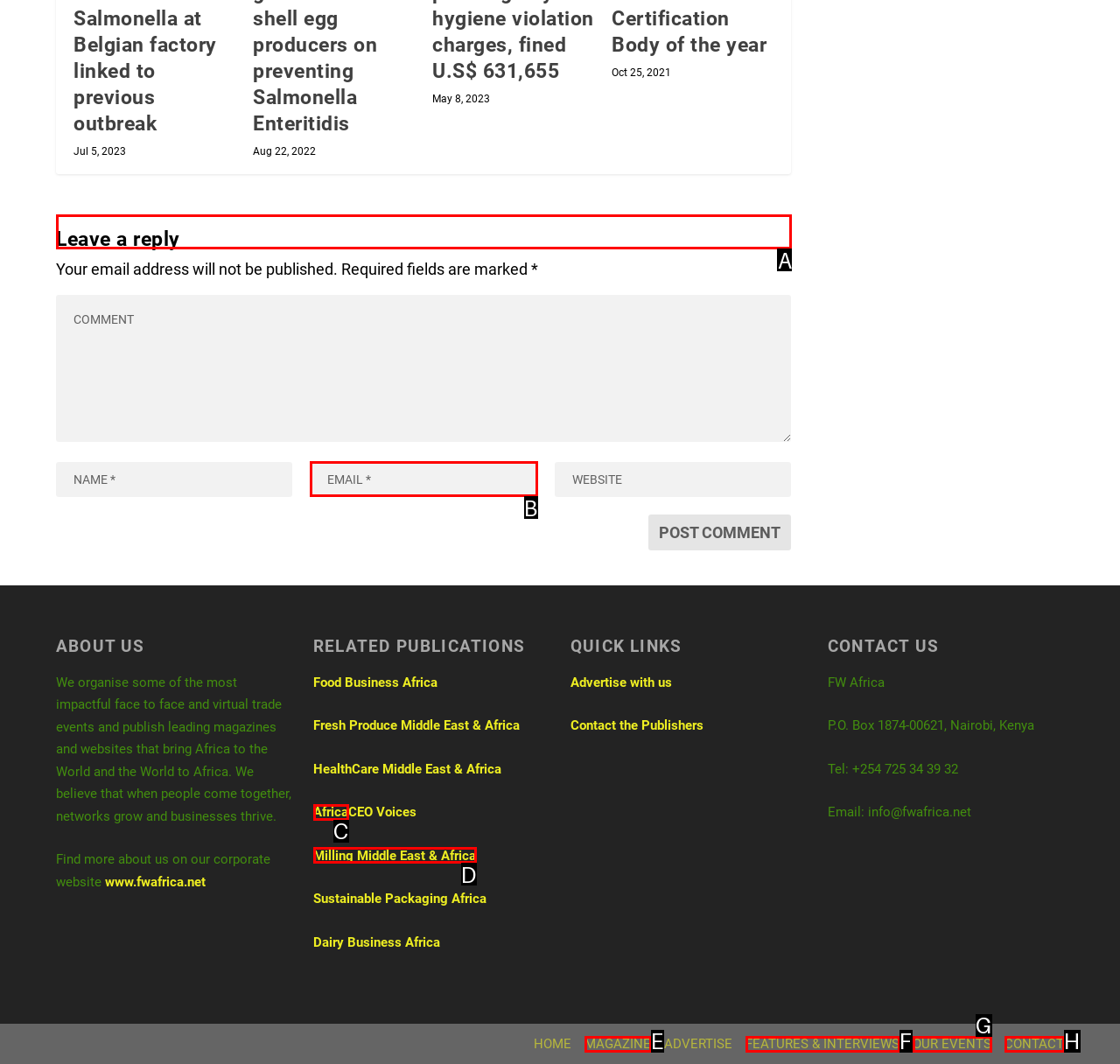Determine which option should be clicked to carry out this task: Leave a reply
State the letter of the correct choice from the provided options.

A